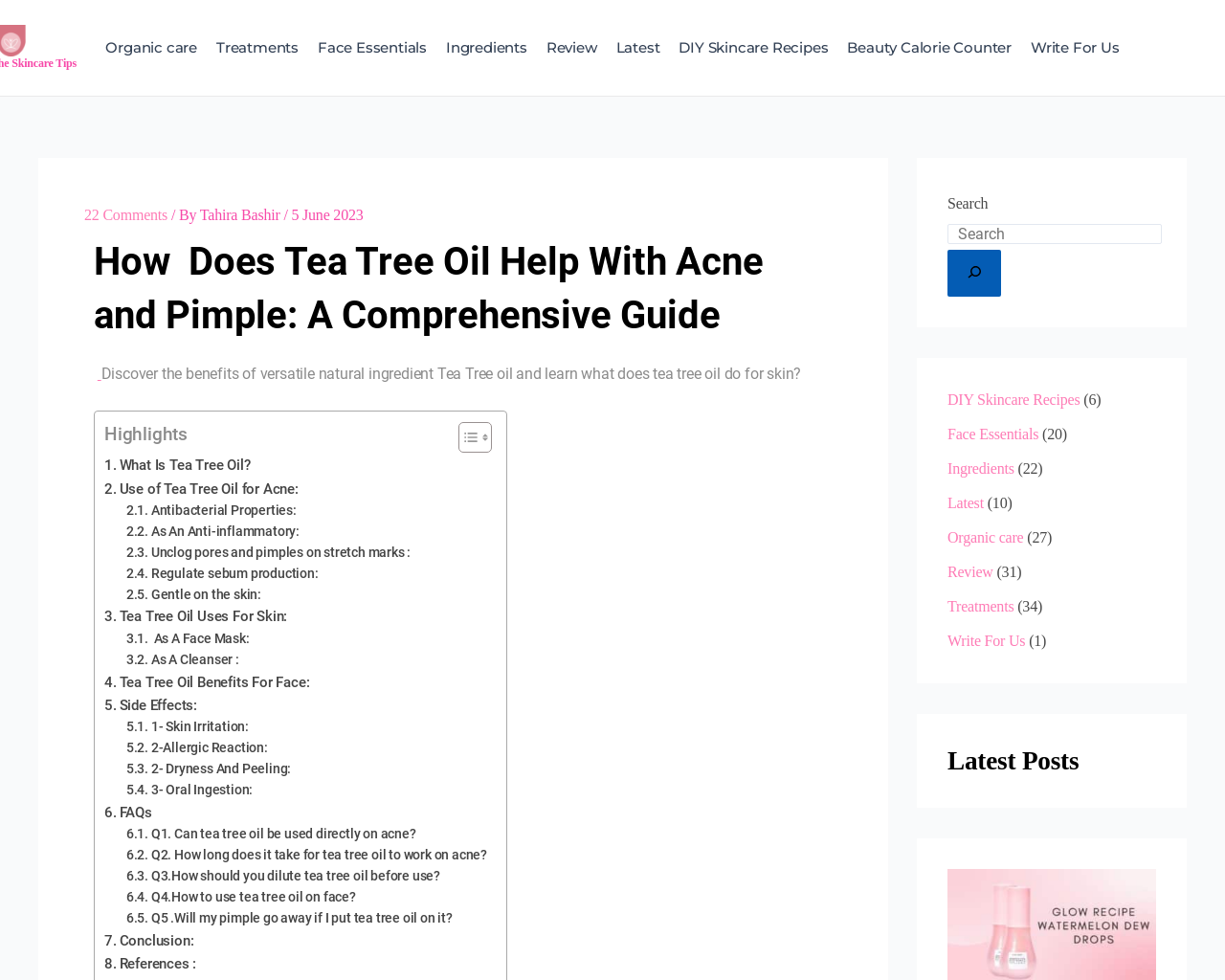Determine the main text heading of the webpage and provide its content.

How  Does Tea Tree Oil Help With Acne and Pimple: A Comprehensive Guide 